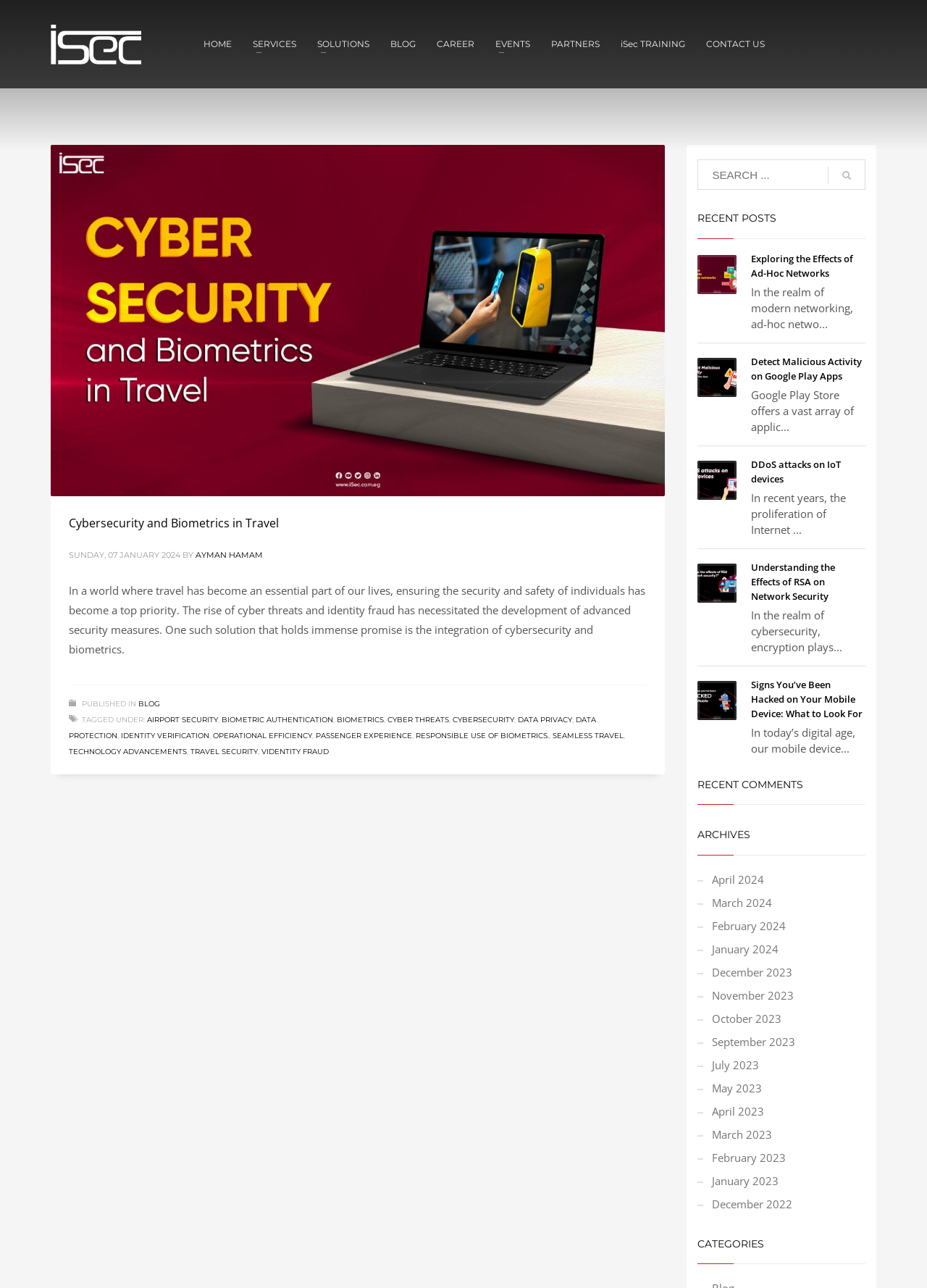Provide your answer to the question using just one word or phrase: How many recent posts are there?

5